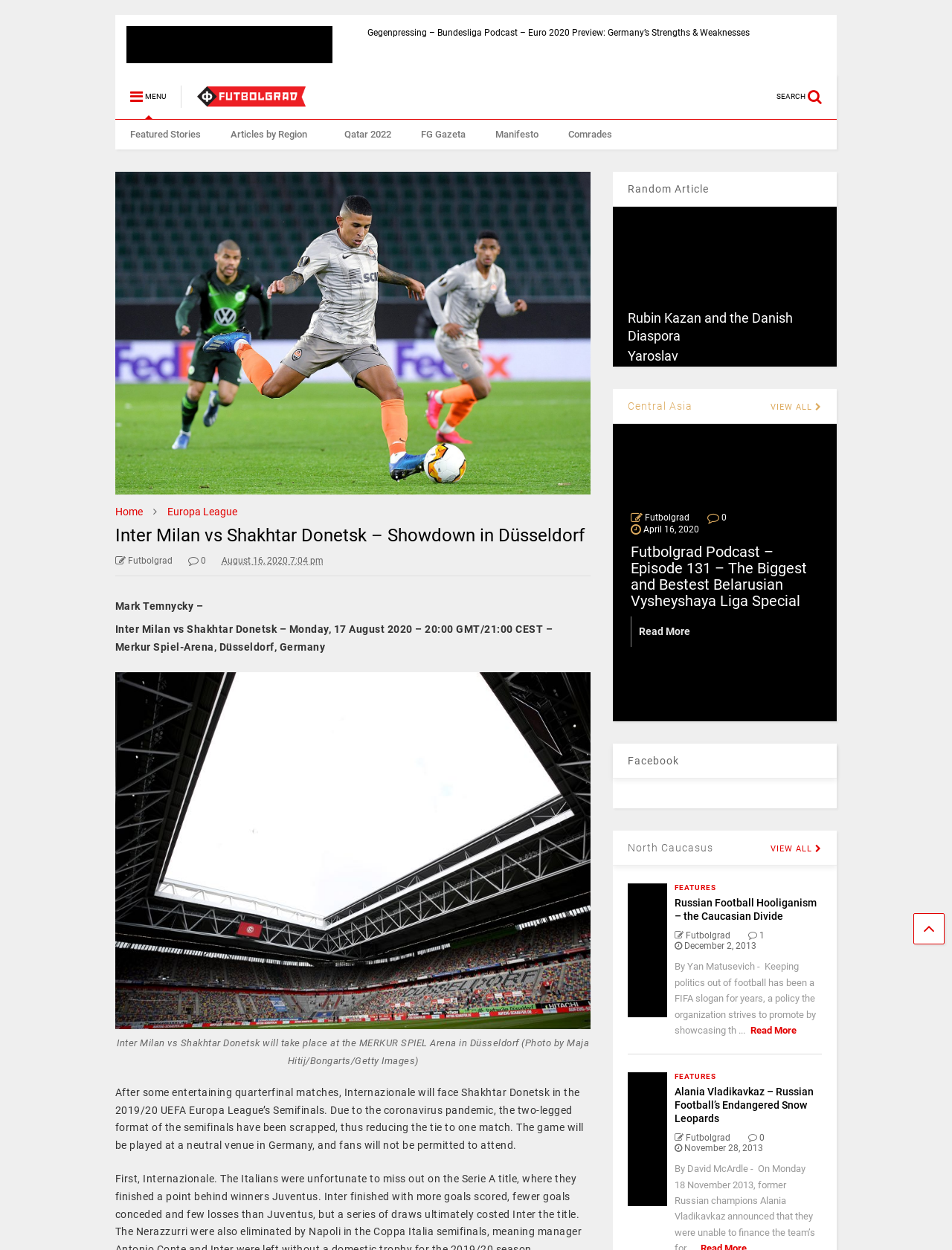Provide a brief response to the question below using a single word or phrase: 
What is the name of the author of the article 'Inter Milan vs Shakhtar Donetsk – Showdown in Düsseldorf'?

Mark Temnycky